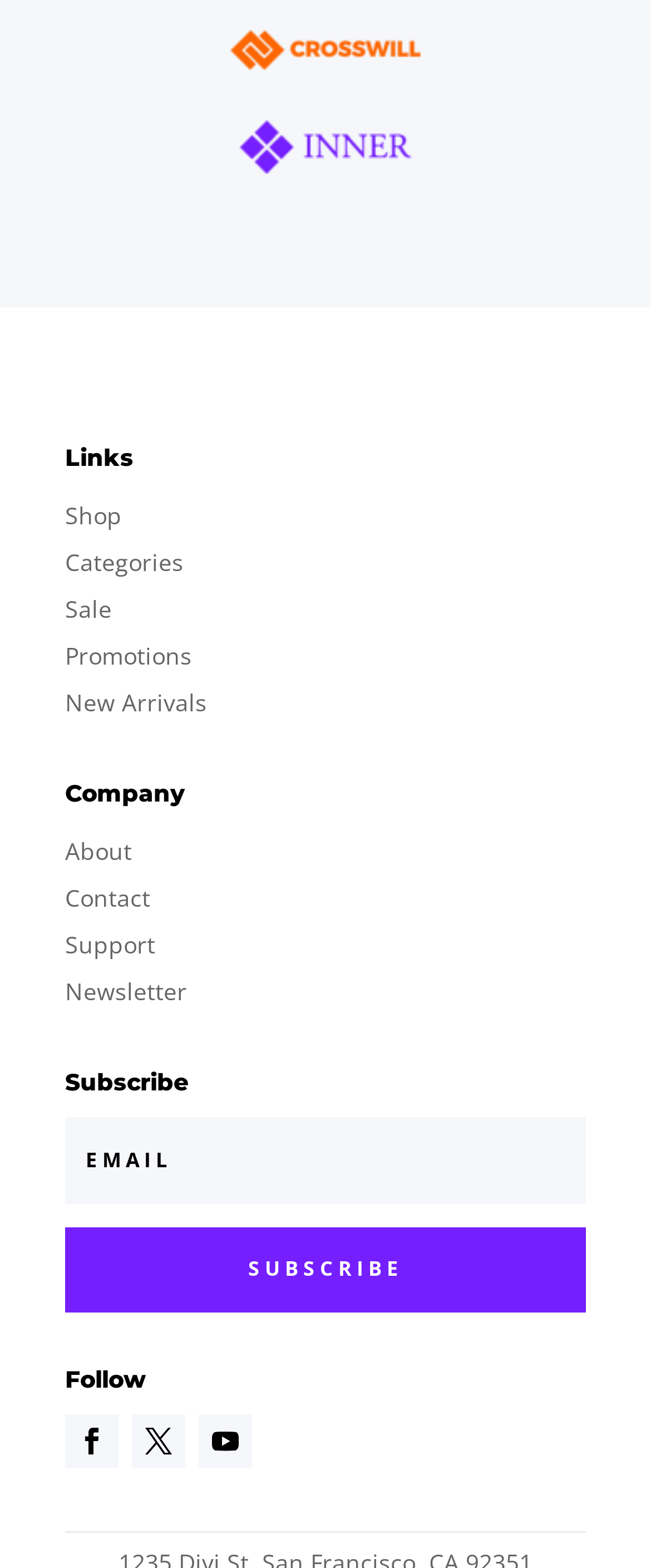Find and specify the bounding box coordinates that correspond to the clickable region for the instruction: "Contact Support".

[0.1, 0.562, 0.231, 0.583]